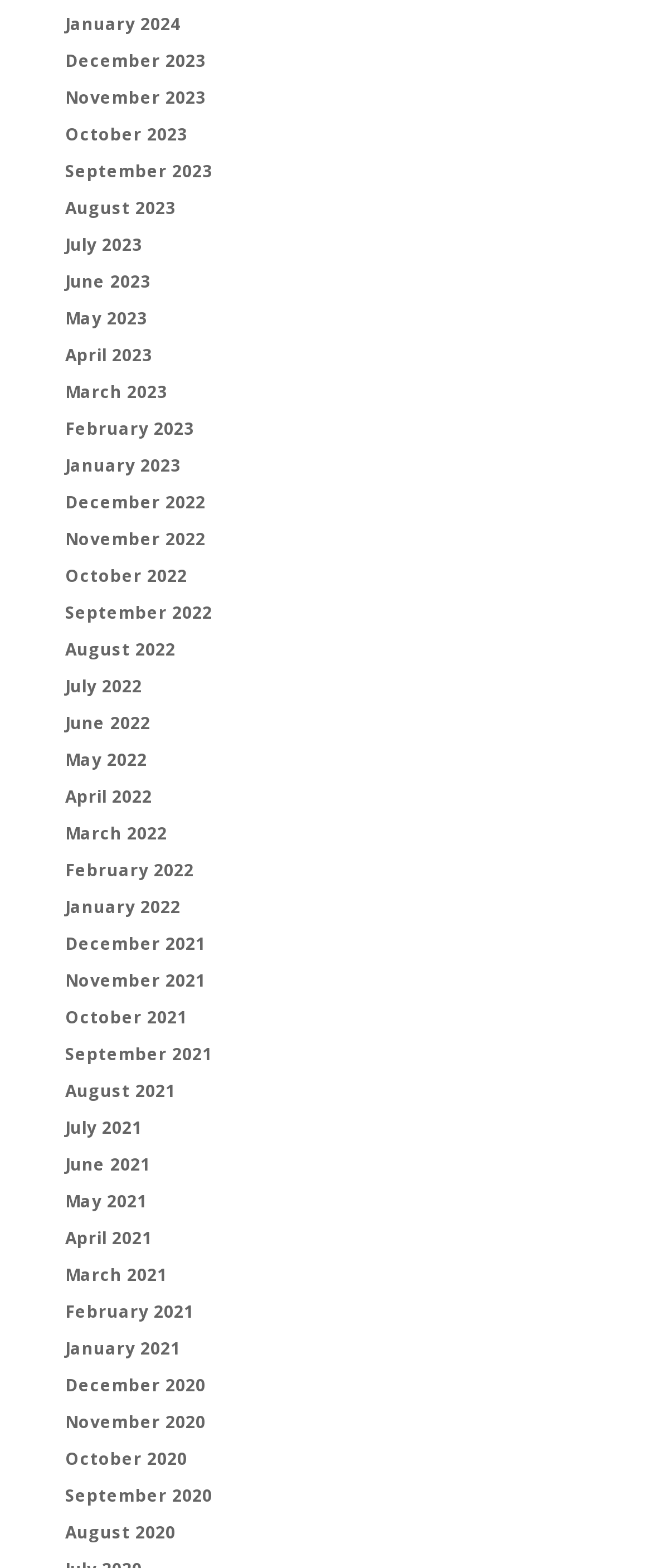Please specify the coordinates of the bounding box for the element that should be clicked to carry out this instruction: "Go to December 2023". The coordinates must be four float numbers between 0 and 1, formatted as [left, top, right, bottom].

[0.1, 0.031, 0.315, 0.046]